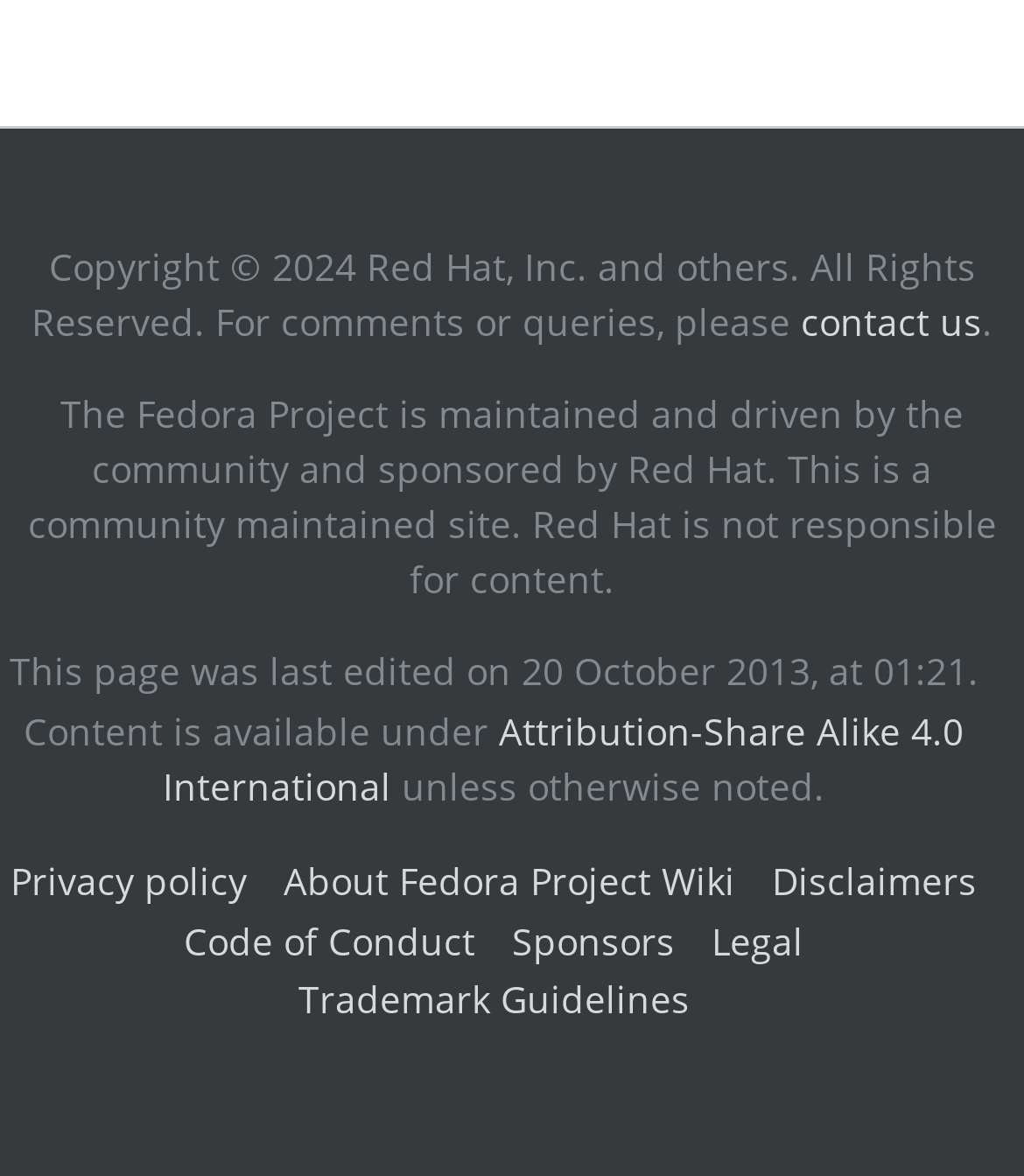Predict the bounding box coordinates for the UI element described as: "Sponsors". The coordinates should be four float numbers between 0 and 1, presented as [left, top, right, bottom].

[0.5, 0.778, 0.659, 0.821]